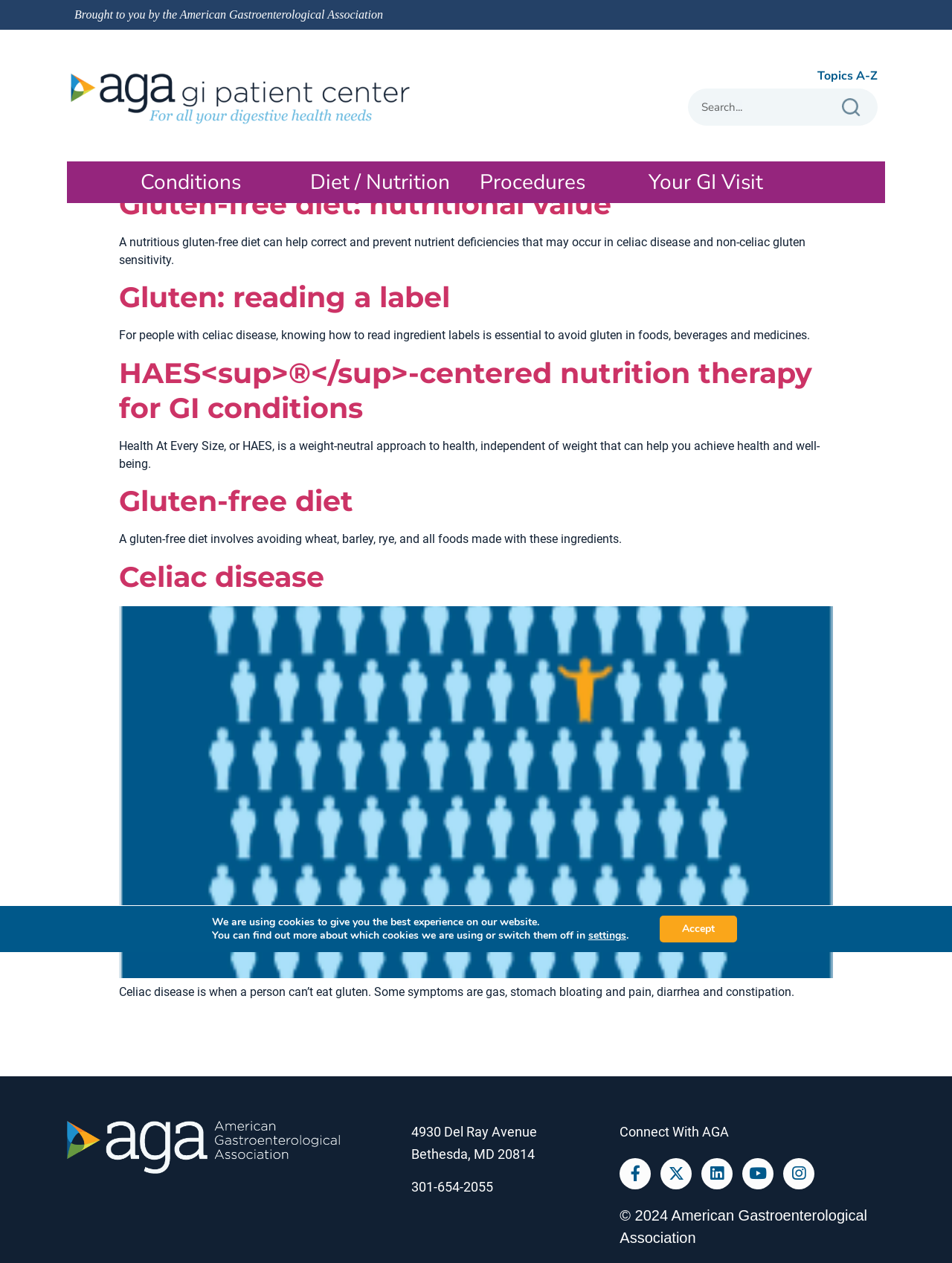Please identify the bounding box coordinates of the clickable area that will allow you to execute the instruction: "Read about celiac disease".

[0.125, 0.443, 0.341, 0.47]